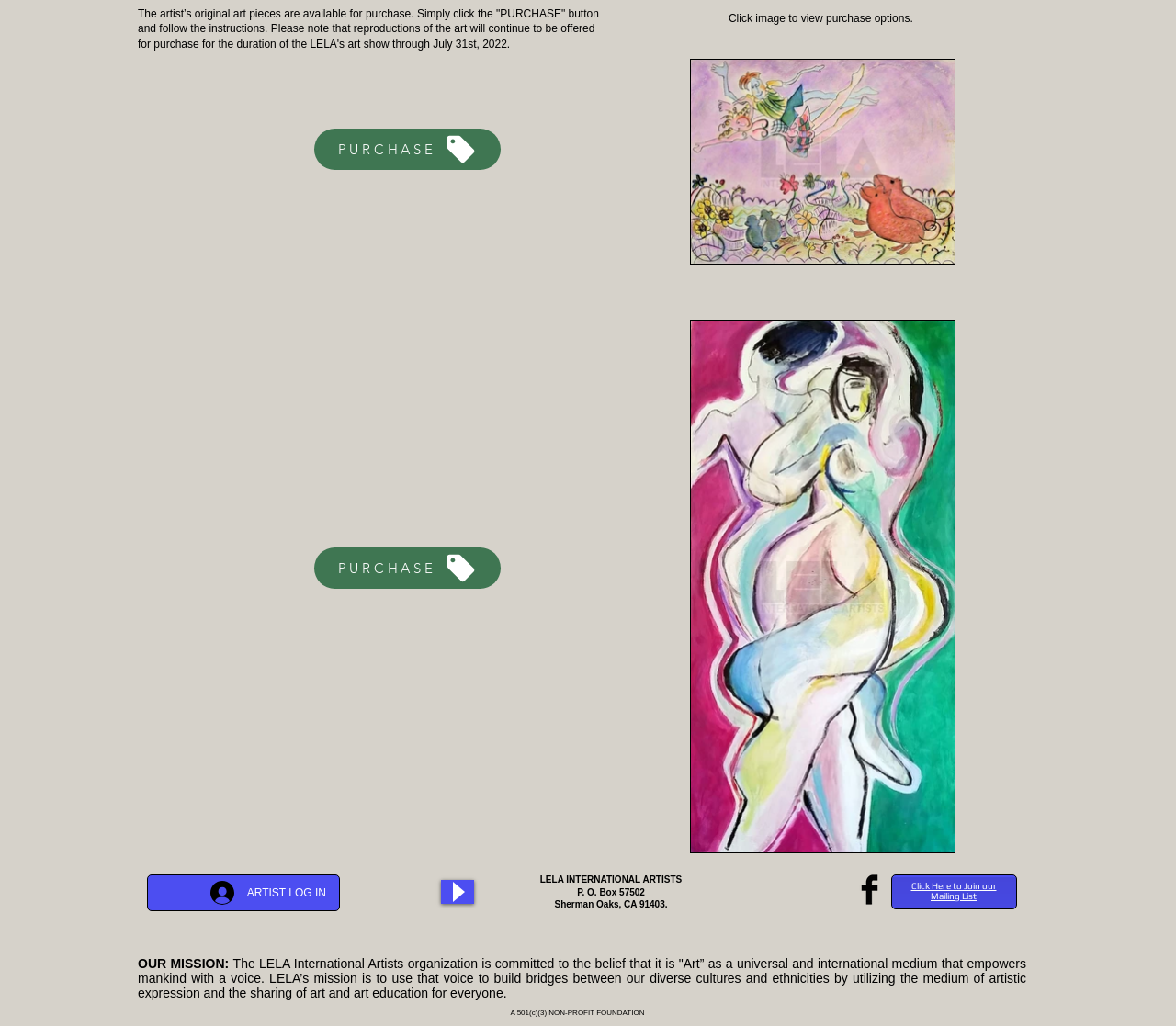Provide the bounding box coordinates of the HTML element described by the text: "aria-label="16559346408674.jpg, Buy Now"".

[0.587, 0.312, 0.812, 0.832]